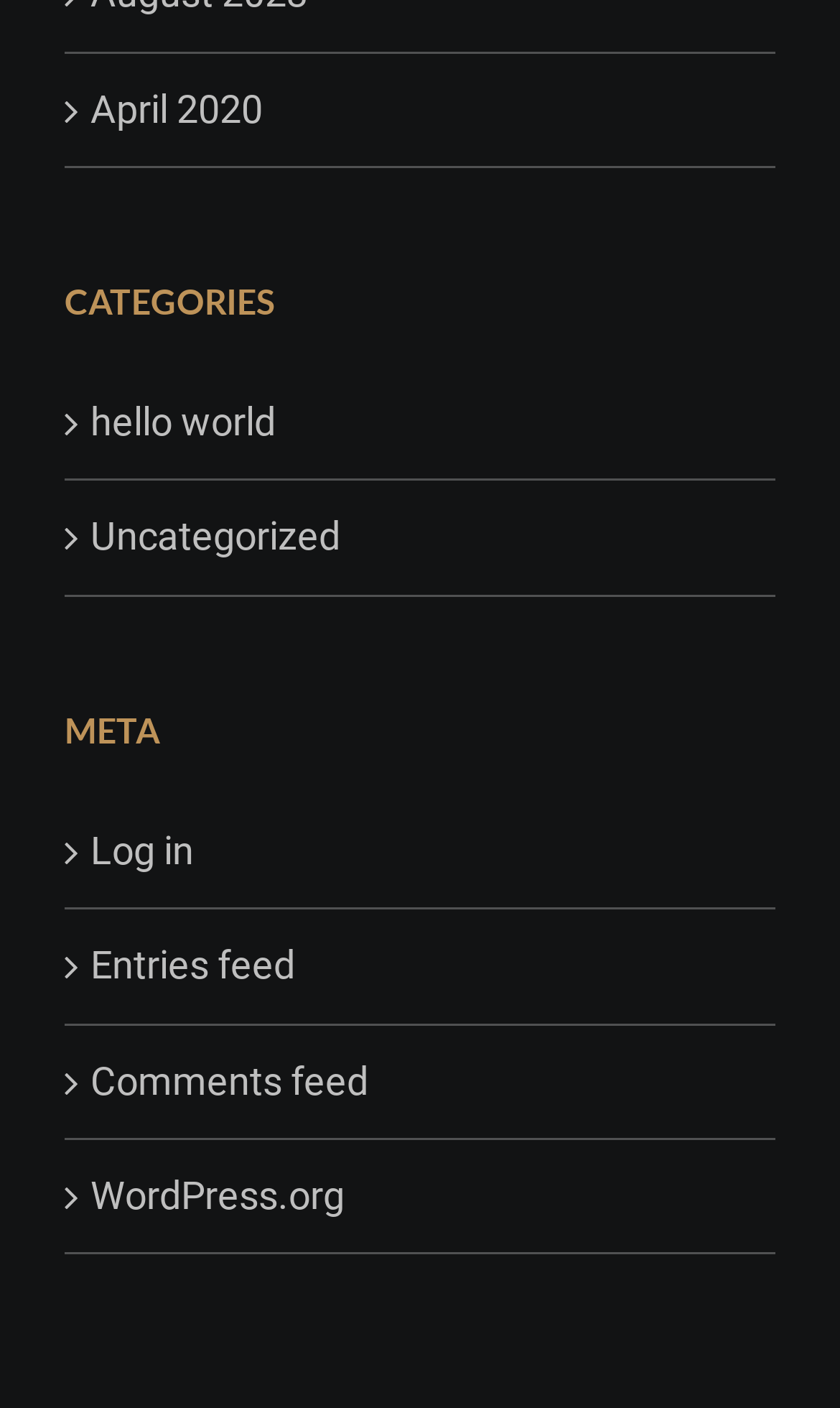How many login-related links are available?
Please provide an in-depth and detailed response to the question.

I searched for links related to logging in and found only one link, which is ' Log in', so there is 1 login-related link available.